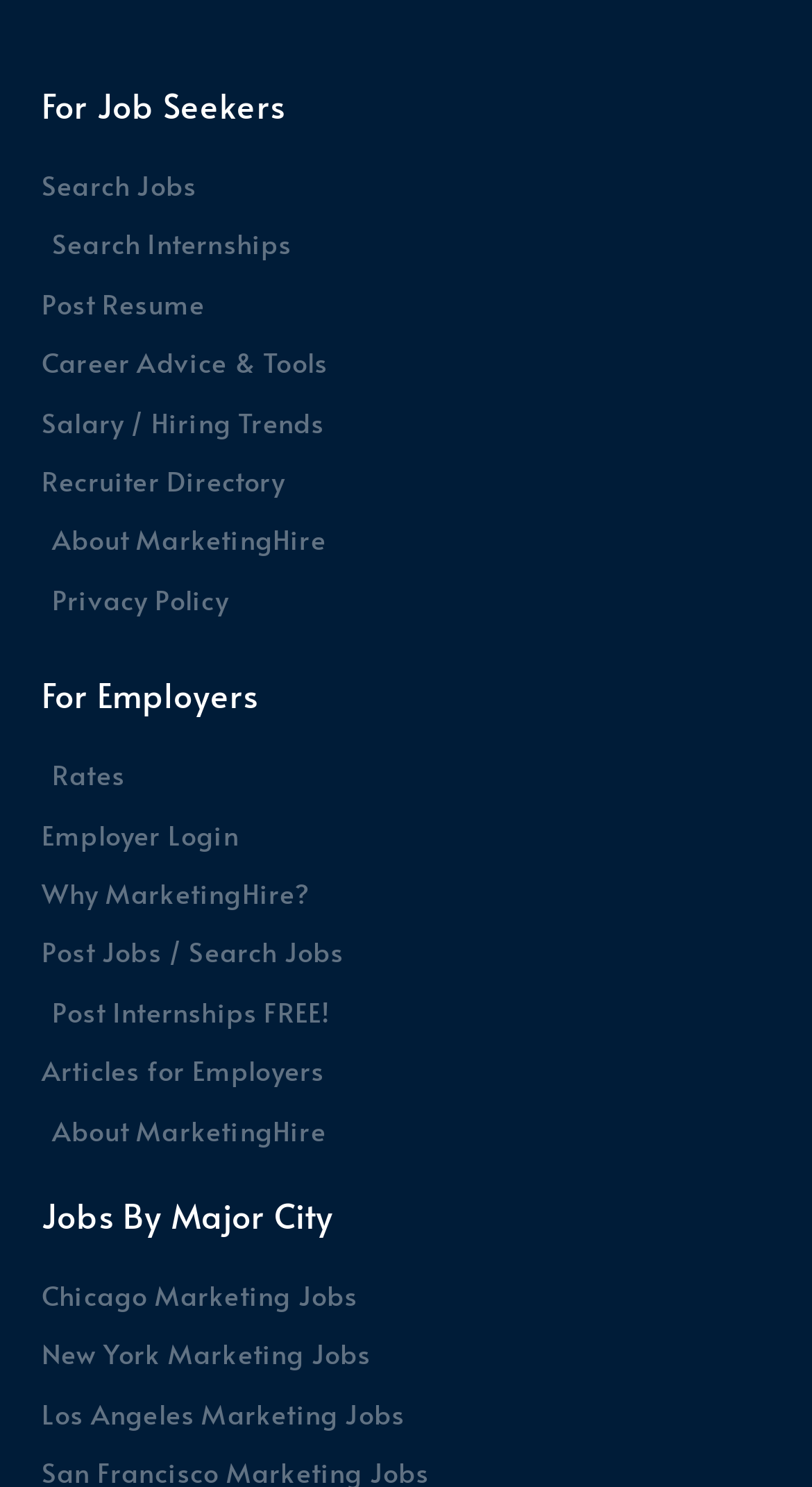Specify the bounding box coordinates of the region I need to click to perform the following instruction: "Login as an employer". The coordinates must be four float numbers in the range of 0 to 1, i.e., [left, top, right, bottom].

[0.051, 0.546, 0.949, 0.578]